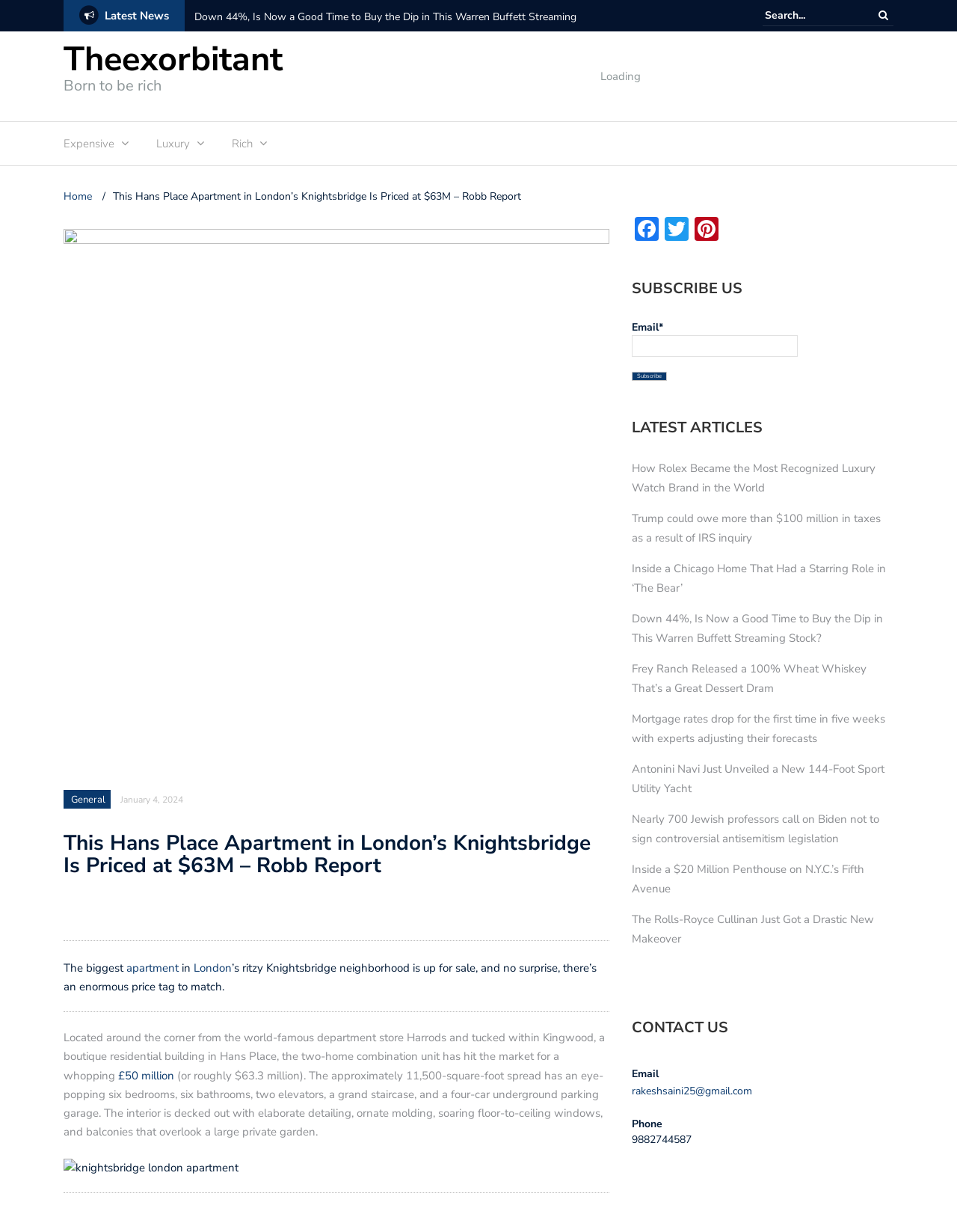Could you indicate the bounding box coordinates of the region to click in order to complete this instruction: "Visit the home page".

[0.066, 0.154, 0.099, 0.165]